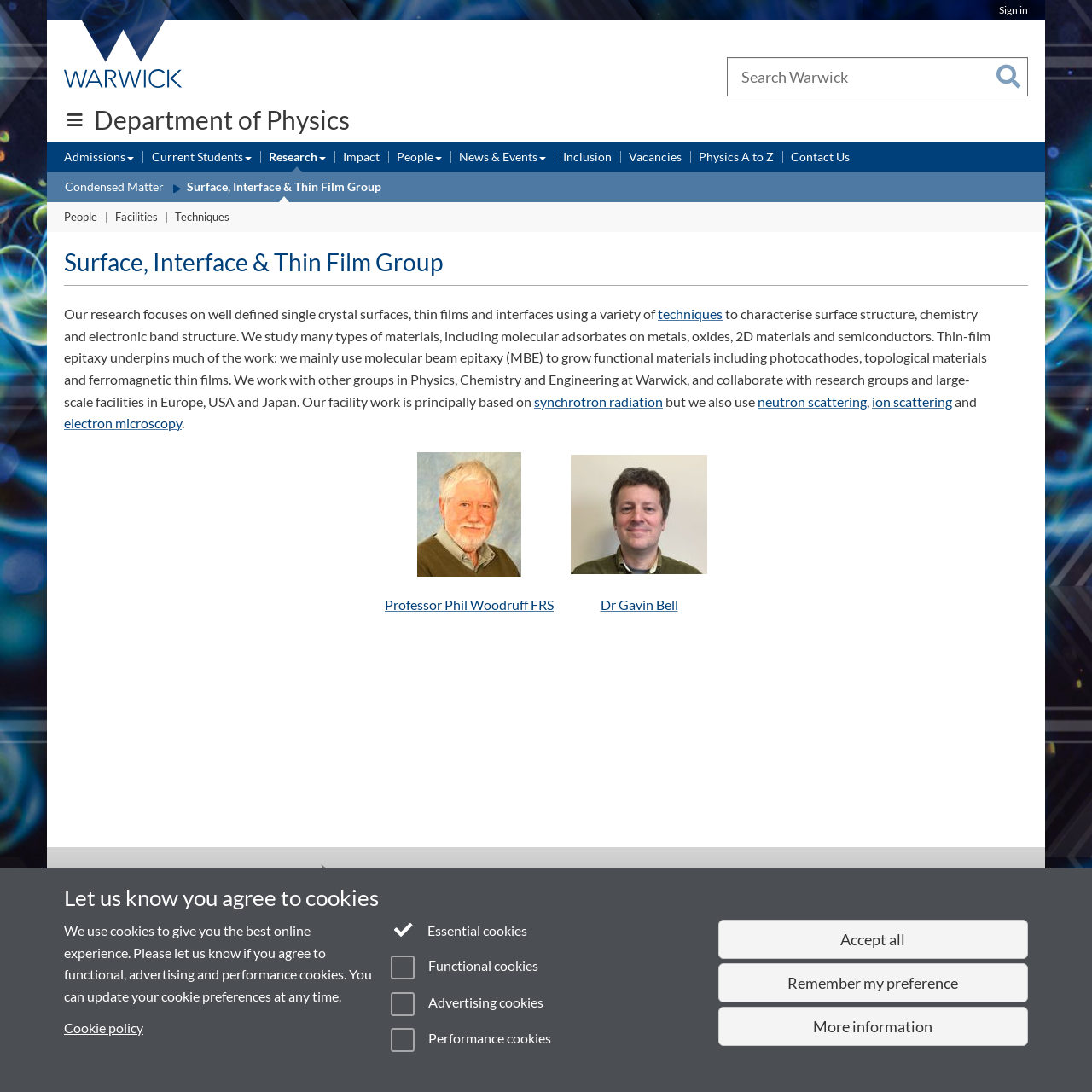What is the award logo displayed on the webpage?
Answer the question in a detailed and comprehensive manner.

I found the answer by looking at the image element with the alt text 'Athena Swan Silver award logo' which is located at the bottom of the webpage, indicating that the department has received this award.